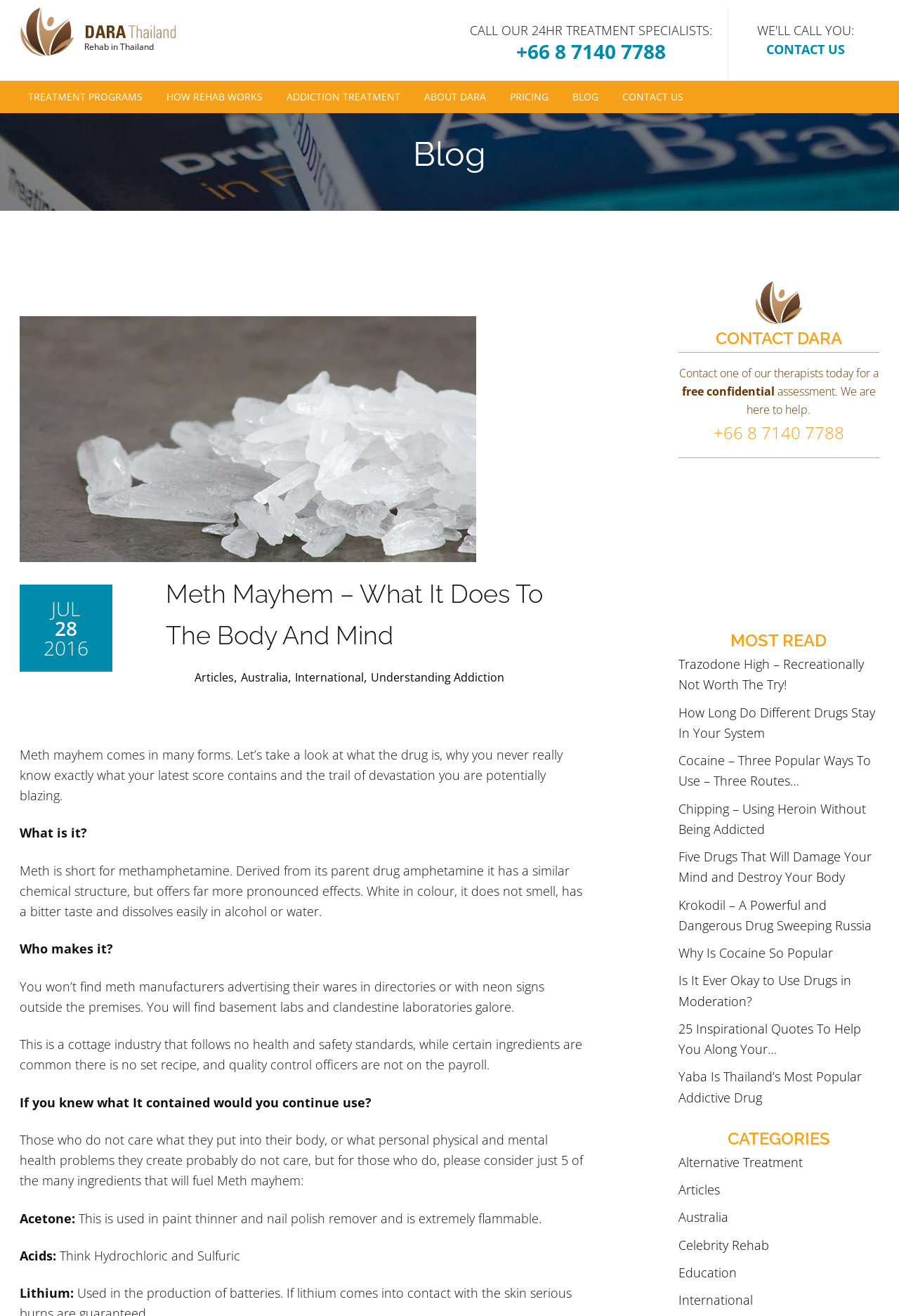What is the category of the article 'Trazodone High – Recreationally Not Worth The Try!'?
Your answer should be a single word or phrase derived from the screenshot.

Articles